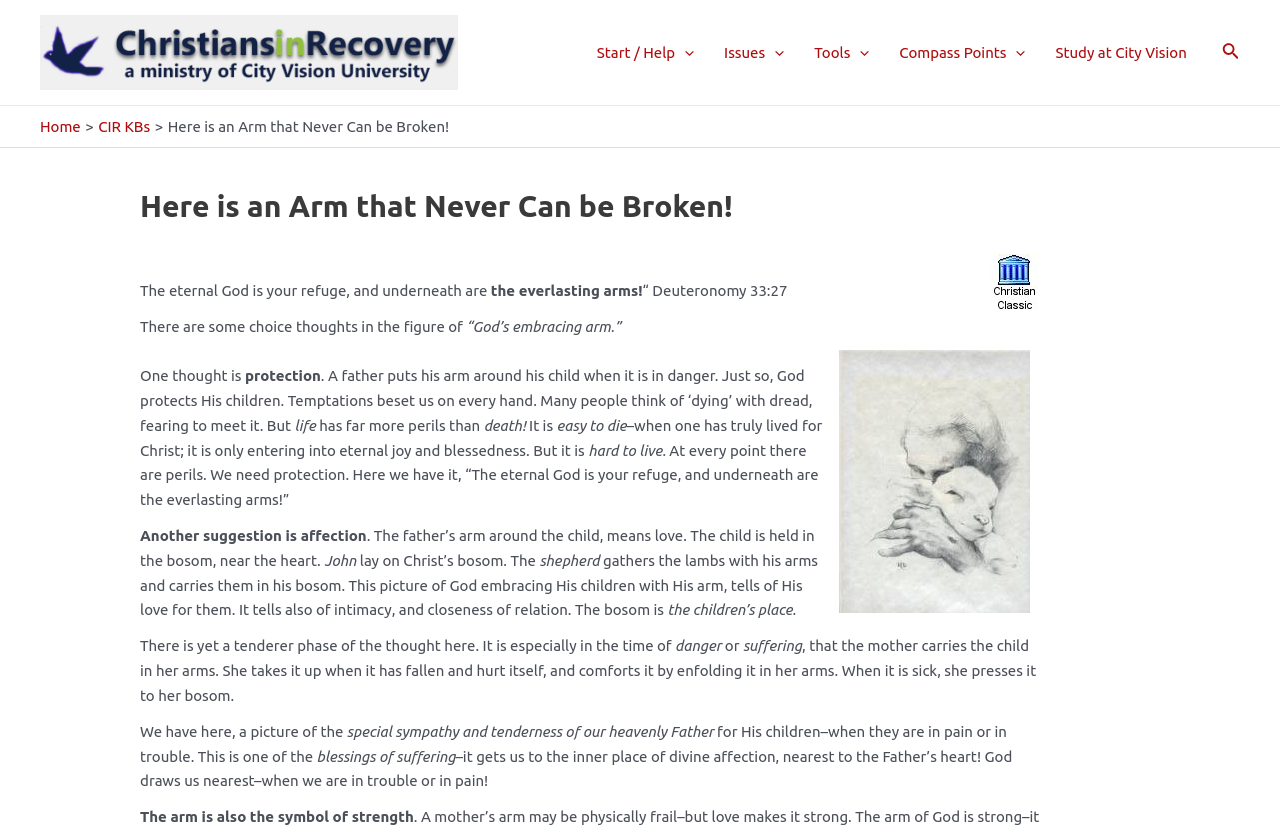Using the format (top-left x, top-left y, bottom-right x, bottom-right y), provide the bounding box coordinates for the described UI element. All values should be floating point numbers between 0 and 1: Start / Help

[0.455, 0.021, 0.554, 0.105]